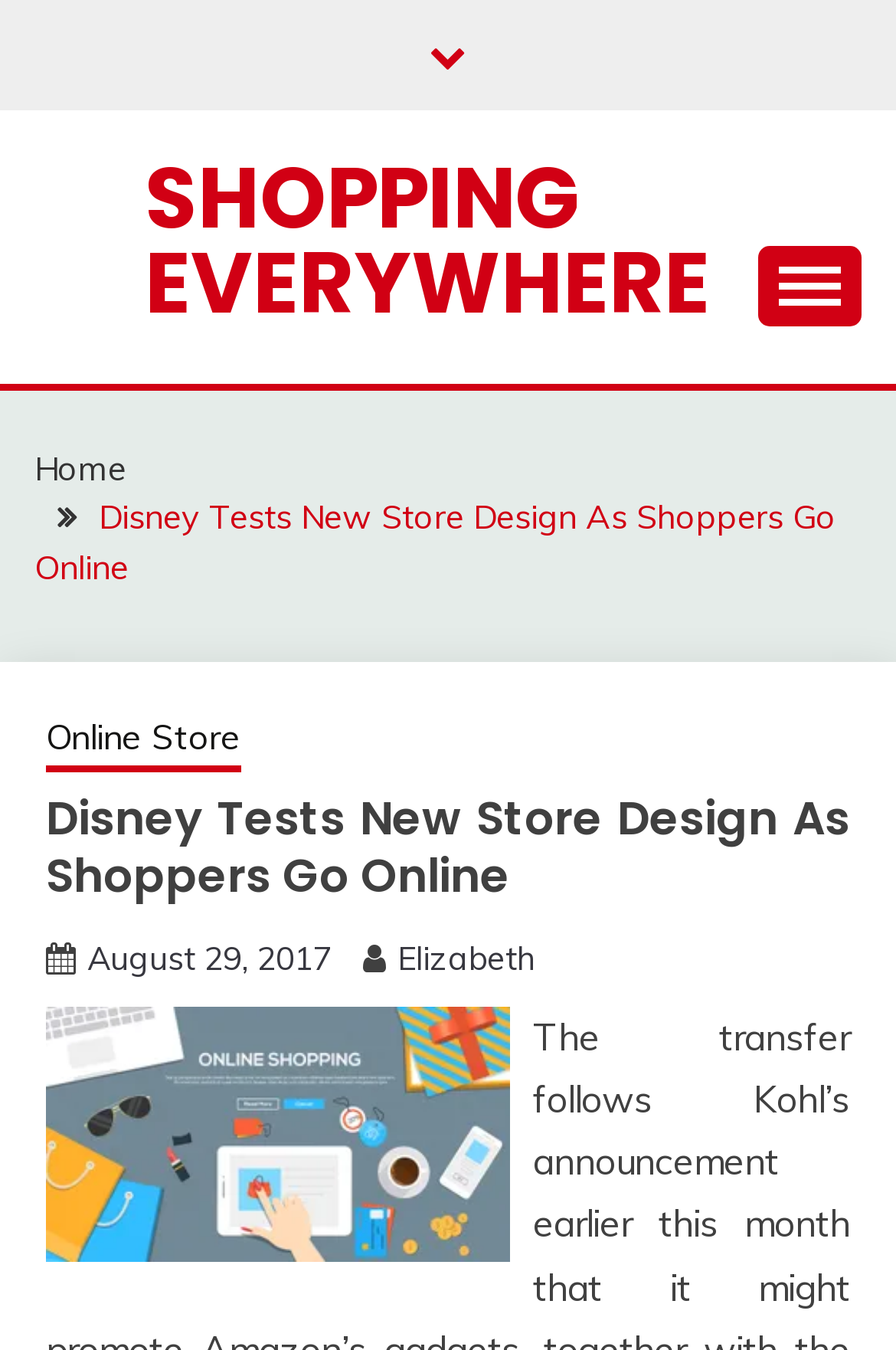Identify the bounding box of the HTML element described here: "August 29, 2017September 29, 2017". Provide the coordinates as four float numbers between 0 and 1: [left, top, right, bottom].

[0.097, 0.695, 0.369, 0.725]